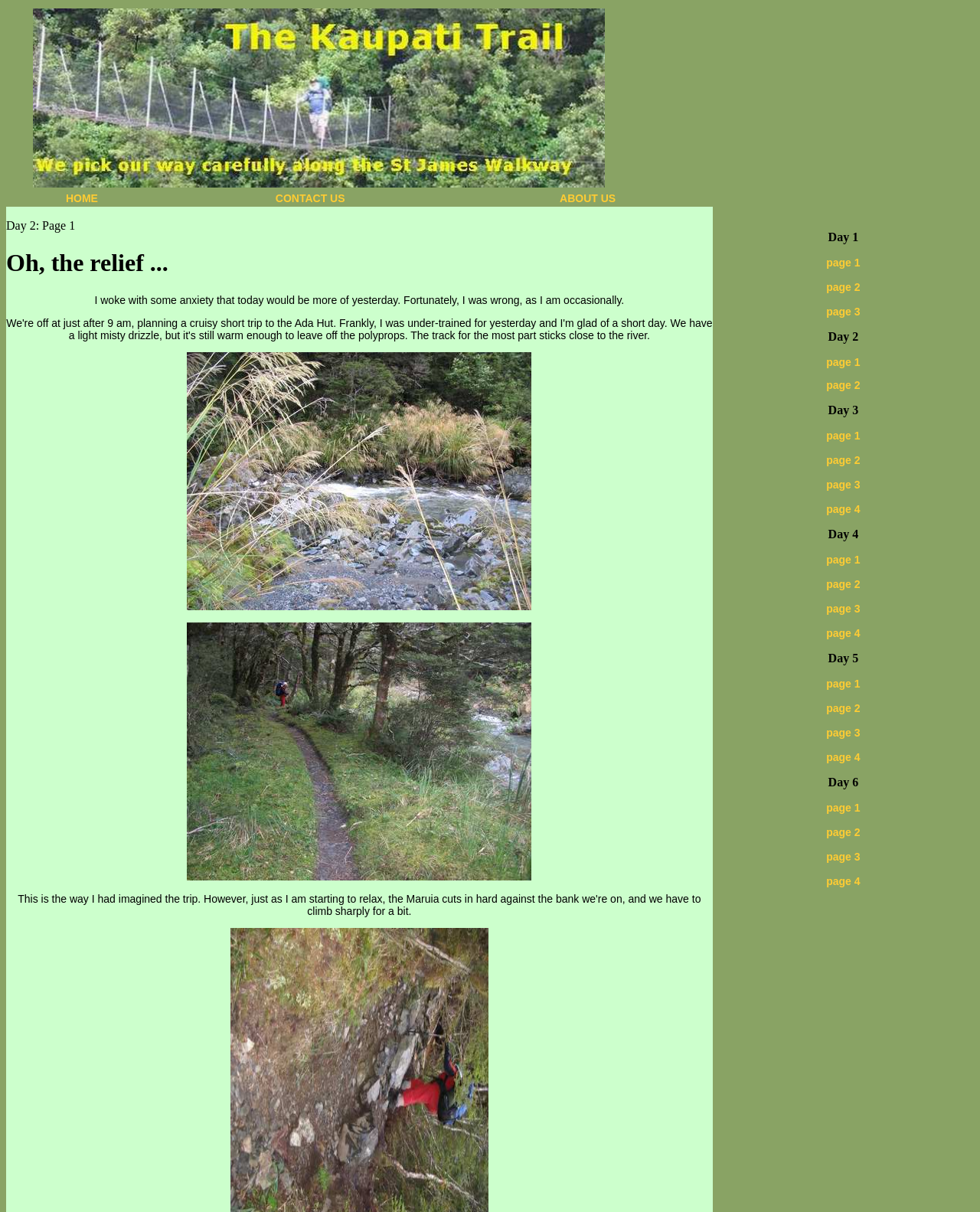Can you specify the bounding box coordinates for the region that should be clicked to fulfill this instruction: "View CONTACT US".

[0.281, 0.159, 0.352, 0.169]